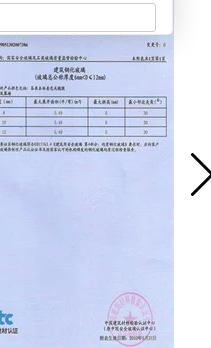Give a one-word or short phrase answer to the question: 
What type of products is the Certificate crucial for?

Stainless steel products